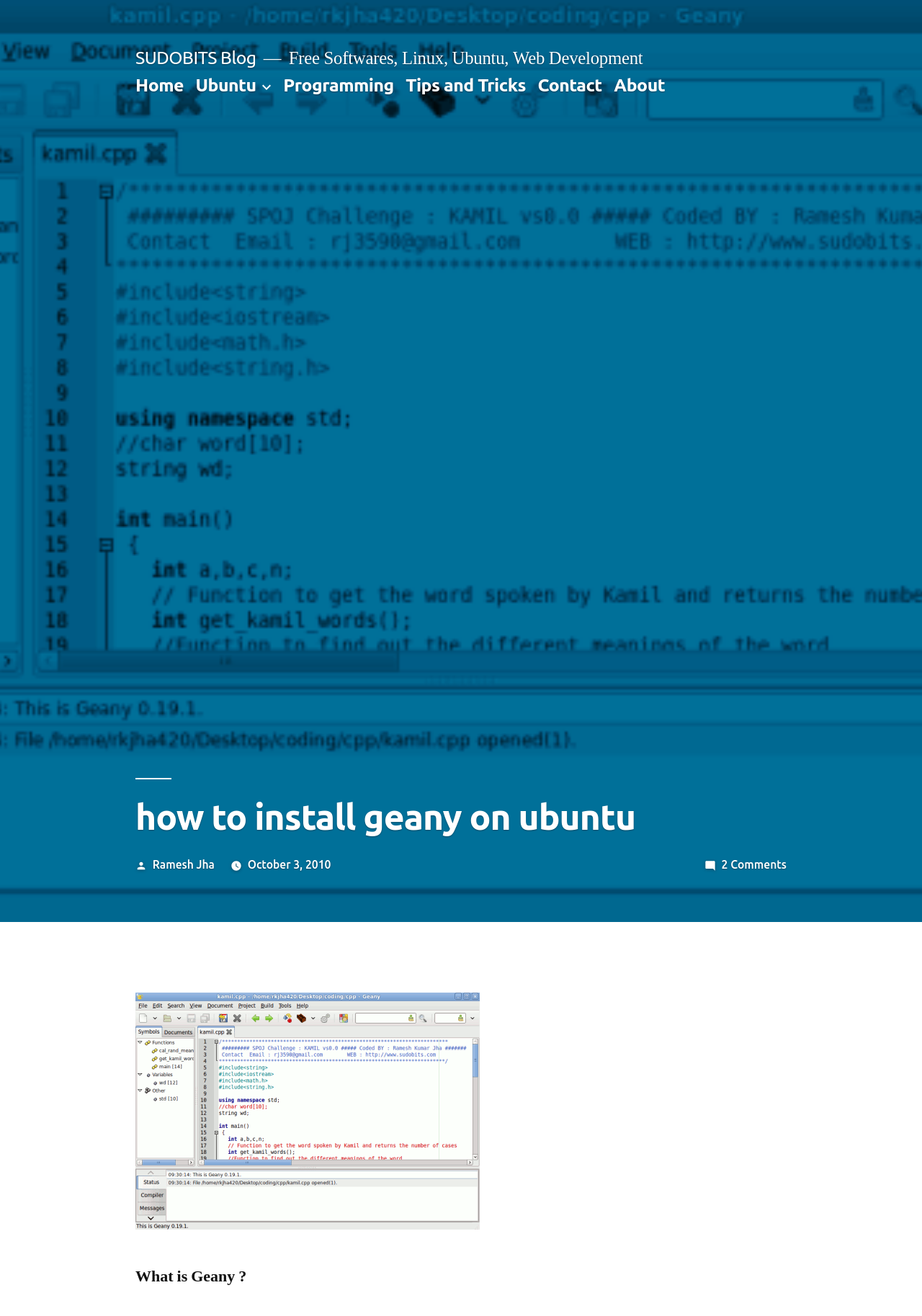What is the category of the blog post?
Based on the screenshot, answer the question with a single word or phrase.

Ubuntu